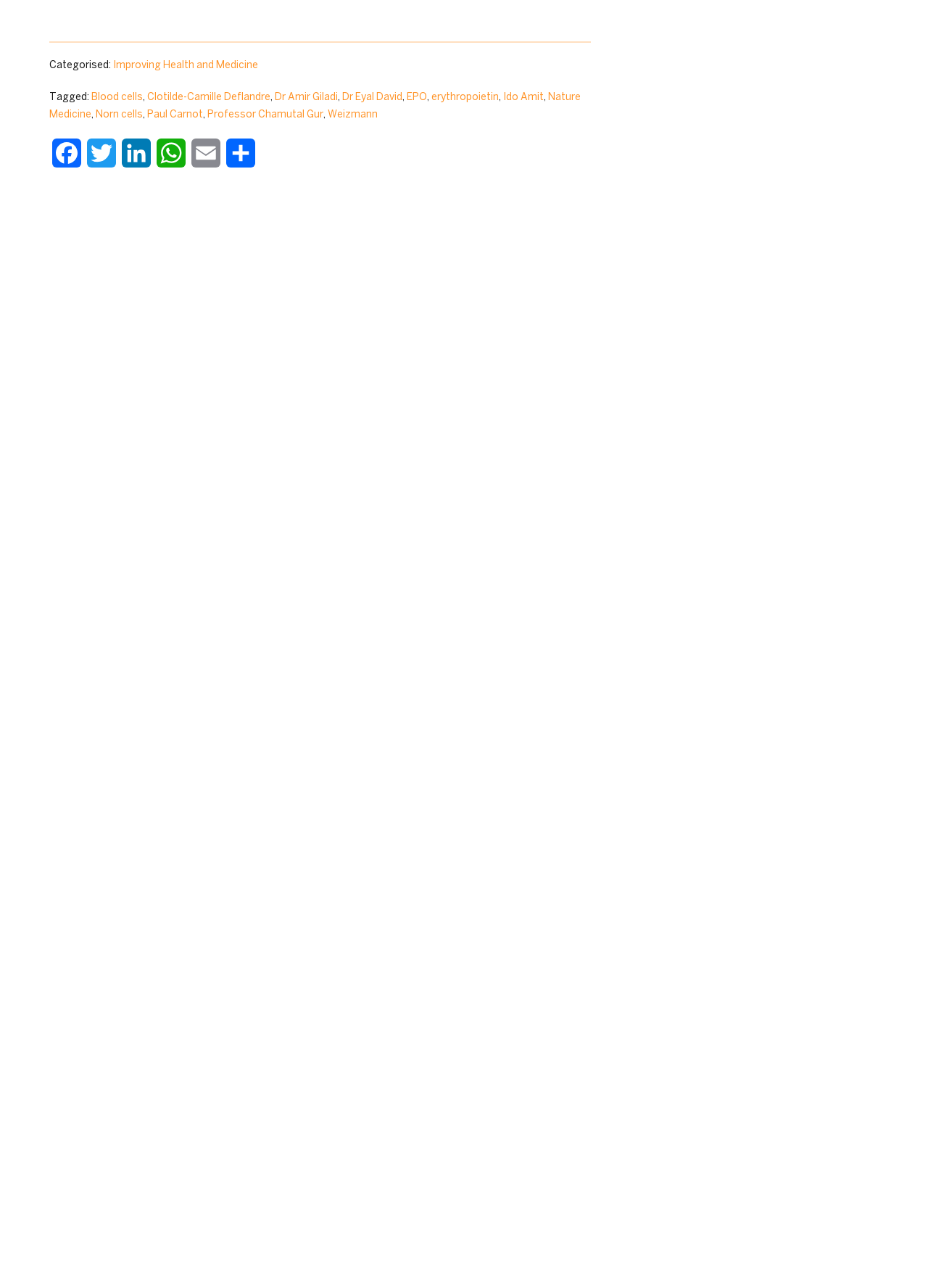Identify the bounding box coordinates for the element you need to click to achieve the following task: "Share the page on Facebook". Provide the bounding box coordinates as four float numbers between 0 and 1, in the form [left, top, right, bottom].

[0.053, 0.107, 0.091, 0.139]